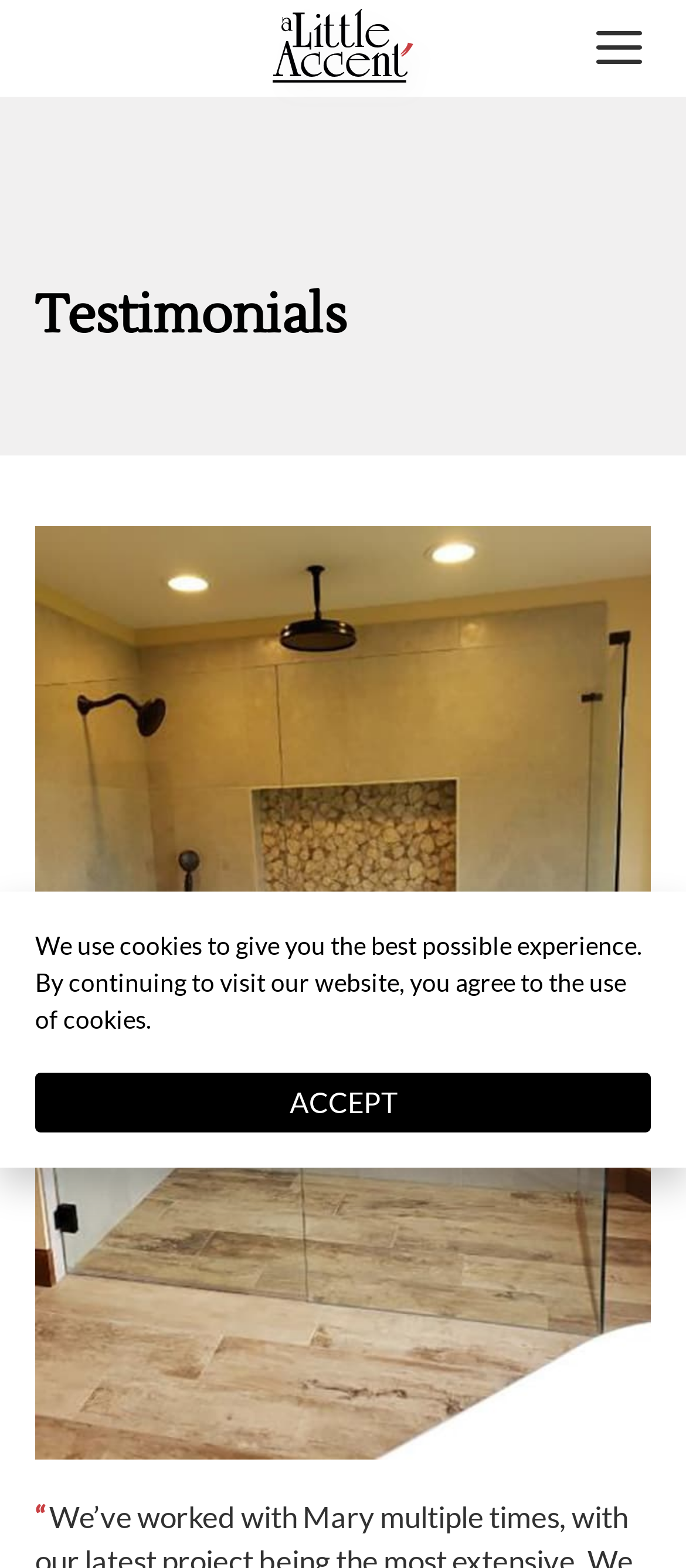Respond to the question below with a single word or phrase:
How many links are in the banner section?

1